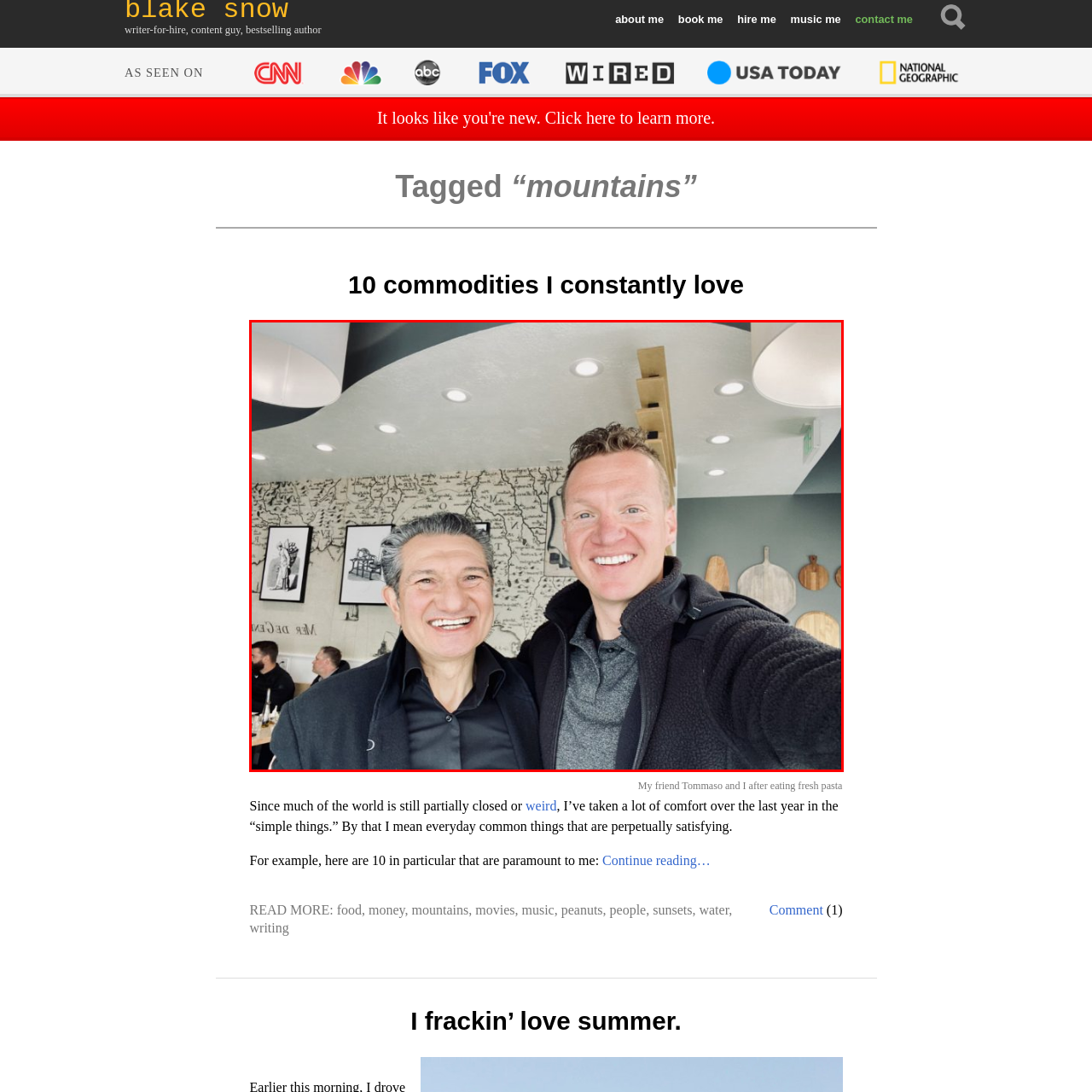What type of design elements are in the café?
Analyze the content within the red bounding box and offer a detailed answer to the question.

The café's interior features a unique blend of rustic and contemporary design elements, including wooden accents and a map-inspired mural, which creates a visually appealing and eclectic atmosphere.